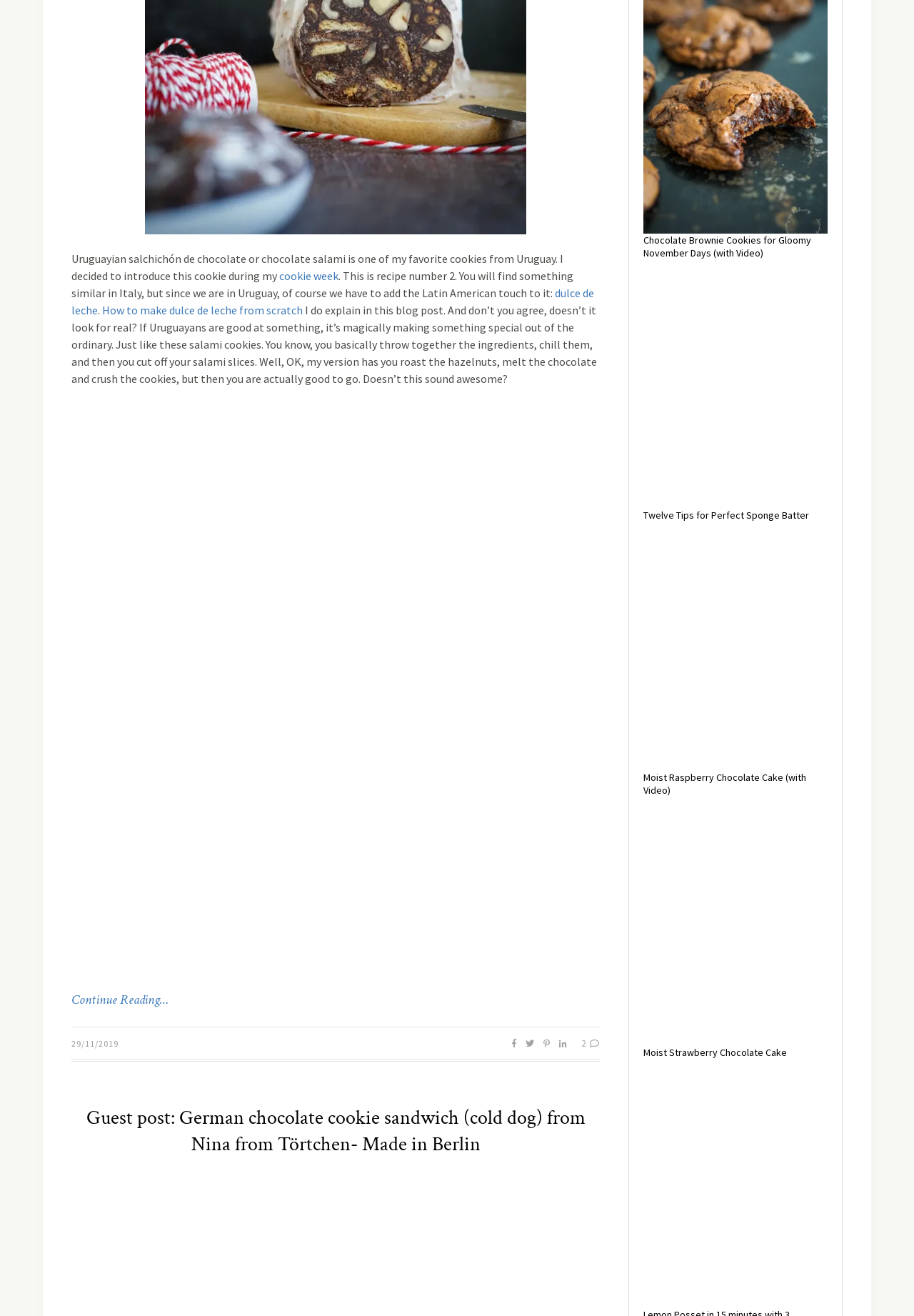Please answer the following query using a single word or phrase: 
What is the name of the blog post that explains how to make dulce de leche?

How to make dulce de leche from scratch